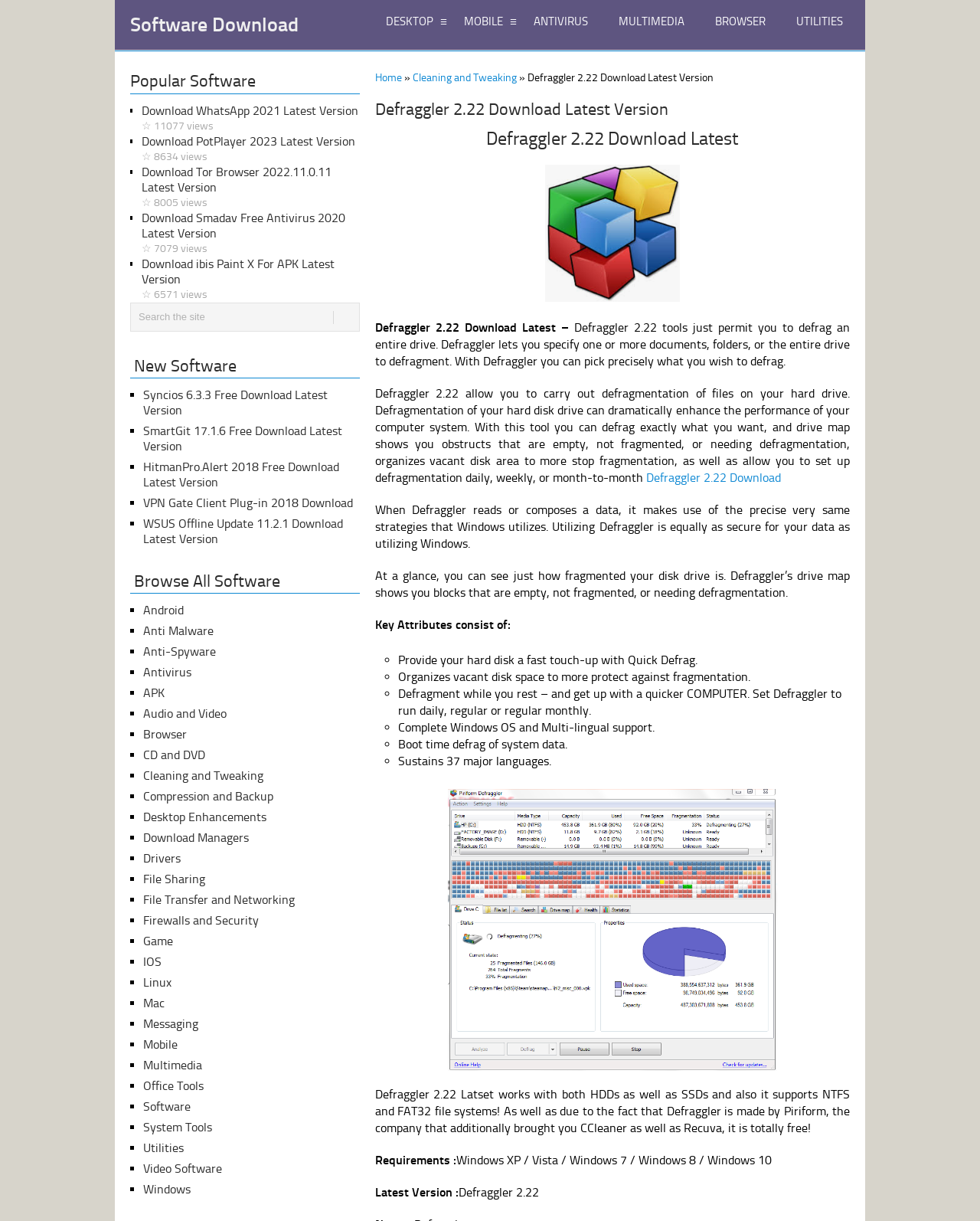Elaborate on the different components and information displayed on the webpage.

This webpage is about Defraggler 2.22, a software tool for defragmenting hard drives. At the top, there is a heading "Software Download" and a link with the same text. Below it, there are several links to different categories, including "MOBILE", "ANTIVIRUS", "MULTIMEDIA", "BROWSER", and "UTILITIES". 

To the right of these links, there is a section with a heading "Defraggler 2.22 Download Latest Version" and a brief description of the software. Below this, there is a link to download Defraggler 2.22, accompanied by an image. 

The main content of the page is divided into several sections. The first section describes the benefits of using Defraggler 2.22, including its ability to defragment files on a hard drive, improve computer performance, and provide a drive map to show the status of the disk. 

The next section lists the key features of Defraggler 2.22, including quick defragmentation, organization of vacant disk space, and scheduling of defragmentation. 

Further down, there is a section with a heading "Requirements" that lists the compatible operating systems, including Windows XP, Vista, 7, 8, and 10. 

To the right of the main content, there are several sections. One section lists popular software downloads, including WhatsApp, PotPlayer, and Tor Browser. Another section lists new software downloads, including Syncios, SmartGit, and HitmanPro.Alert. There is also a section with links to browse all software, categorized by type, such as Android, Anti Malware, and Antivirus. At the bottom, there is a search box with a button to search the site.